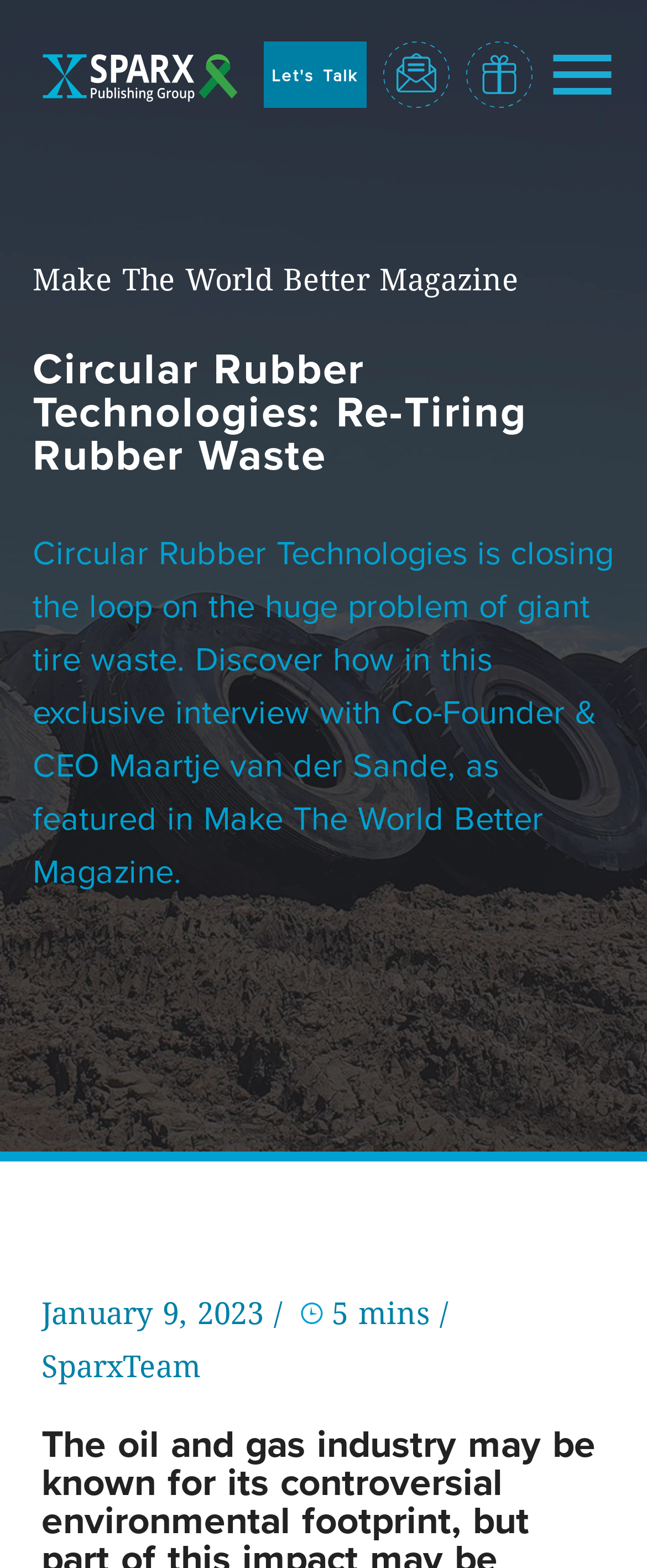Give a one-word or short-phrase answer to the following question: 
What is the name of the company behind the Sparx Publishing Group logo?

Sparx Publishing Group